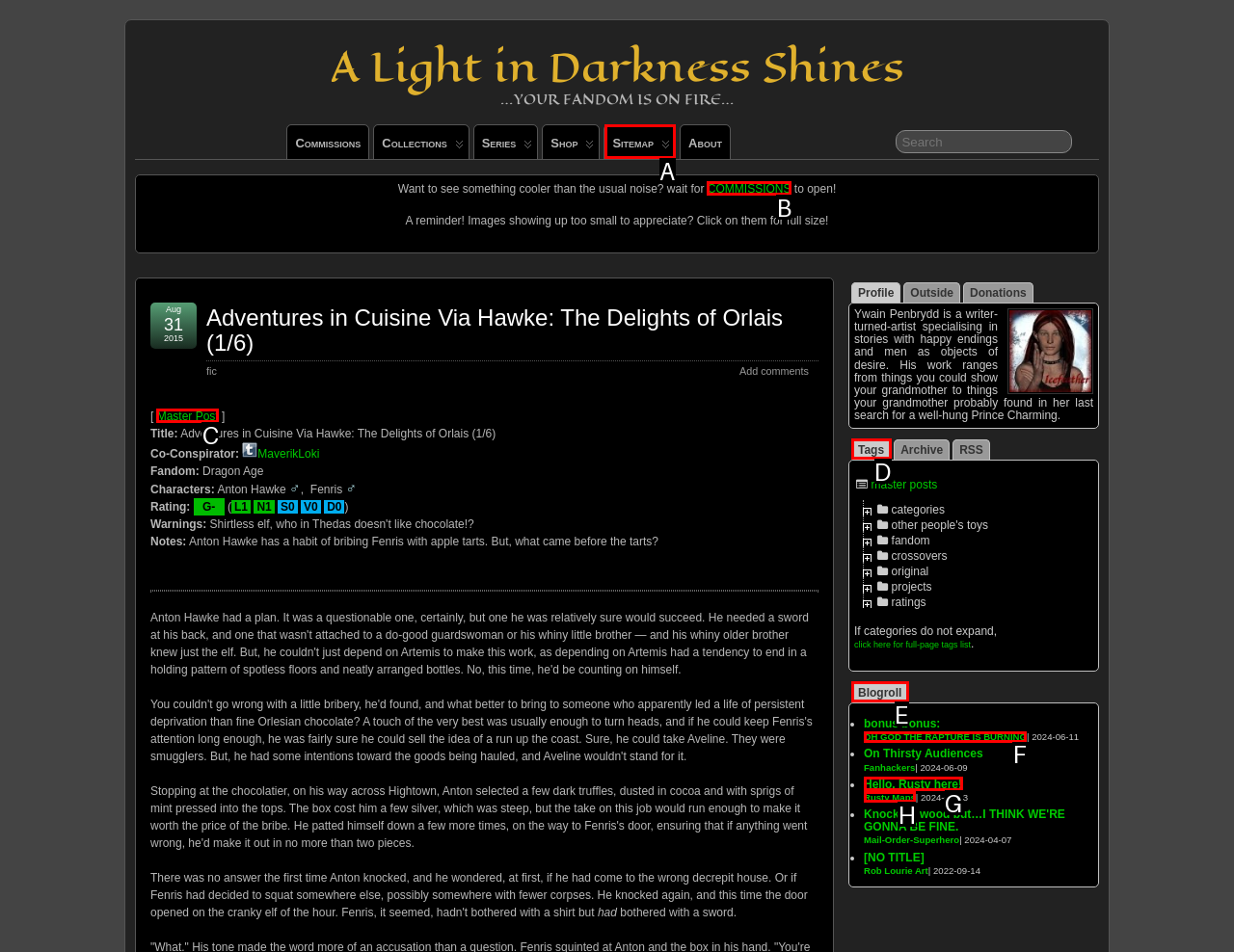Identify the appropriate choice to fulfill this task: View master post
Respond with the letter corresponding to the correct option.

C